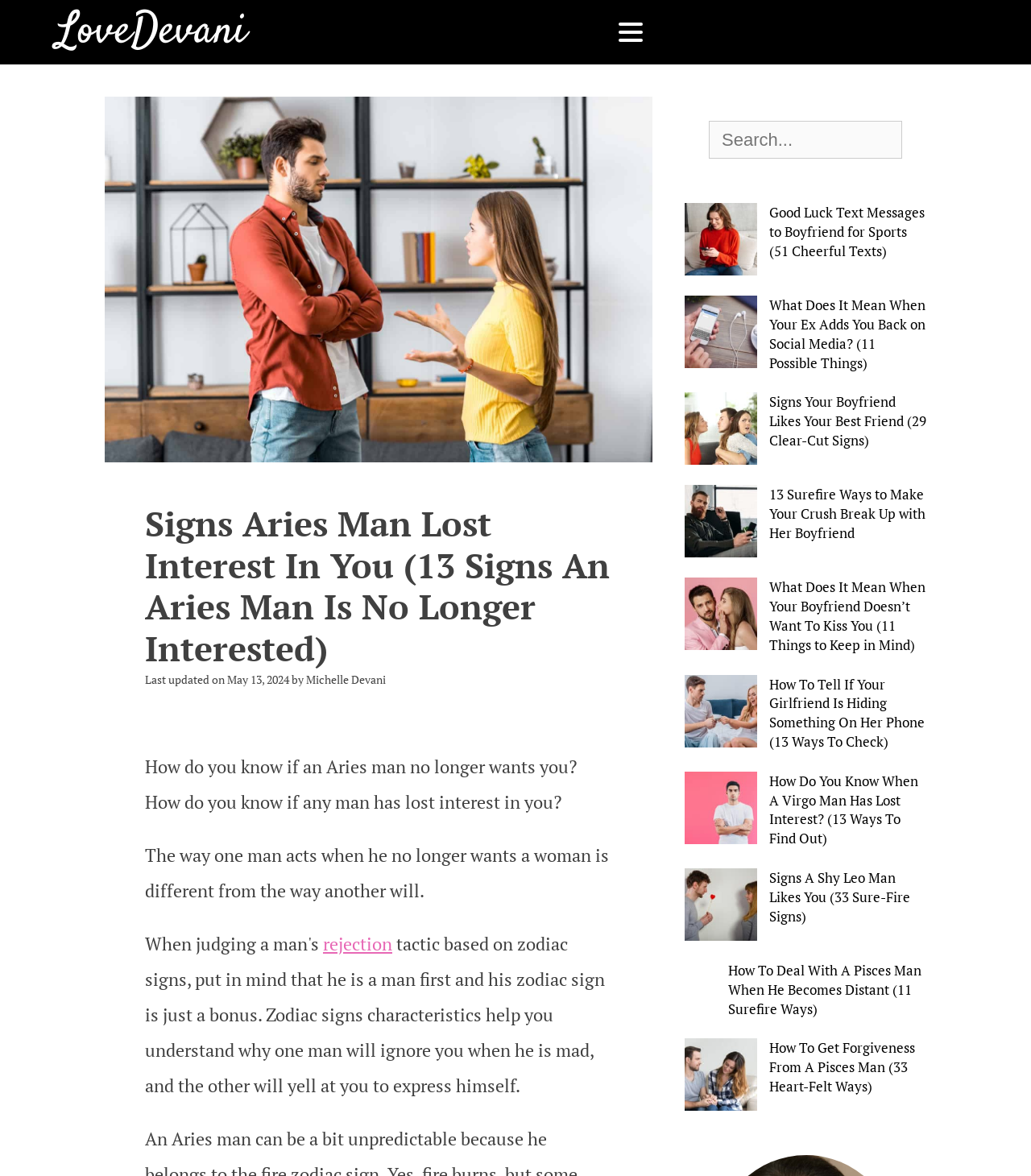What is the topic of the article? Analyze the screenshot and reply with just one word or a short phrase.

Signs an Aries man lost interest